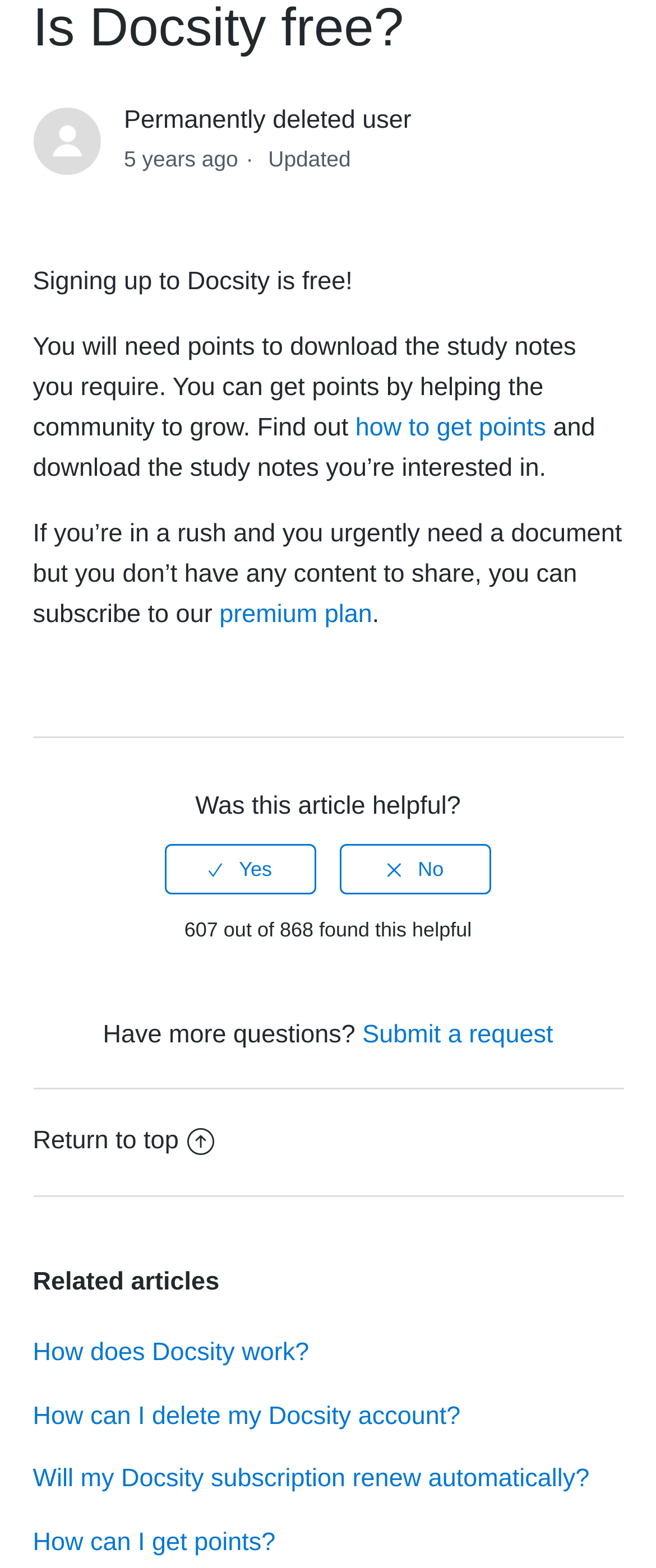Provide the bounding box coordinates, formatted as (top-left x, top-left y, bottom-right x, bottom-right y), with all values being floating point numbers between 0 and 1. Identify the bounding box of the UI element that matches the description: premium plan

[0.334, 0.383, 0.567, 0.401]